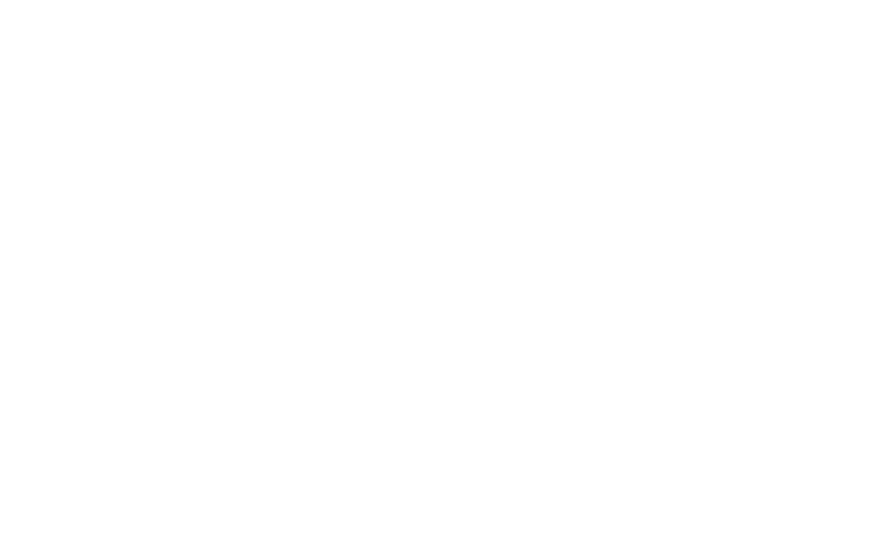What is the brand of the yacht?
Look at the screenshot and respond with one word or a short phrase.

Feadship